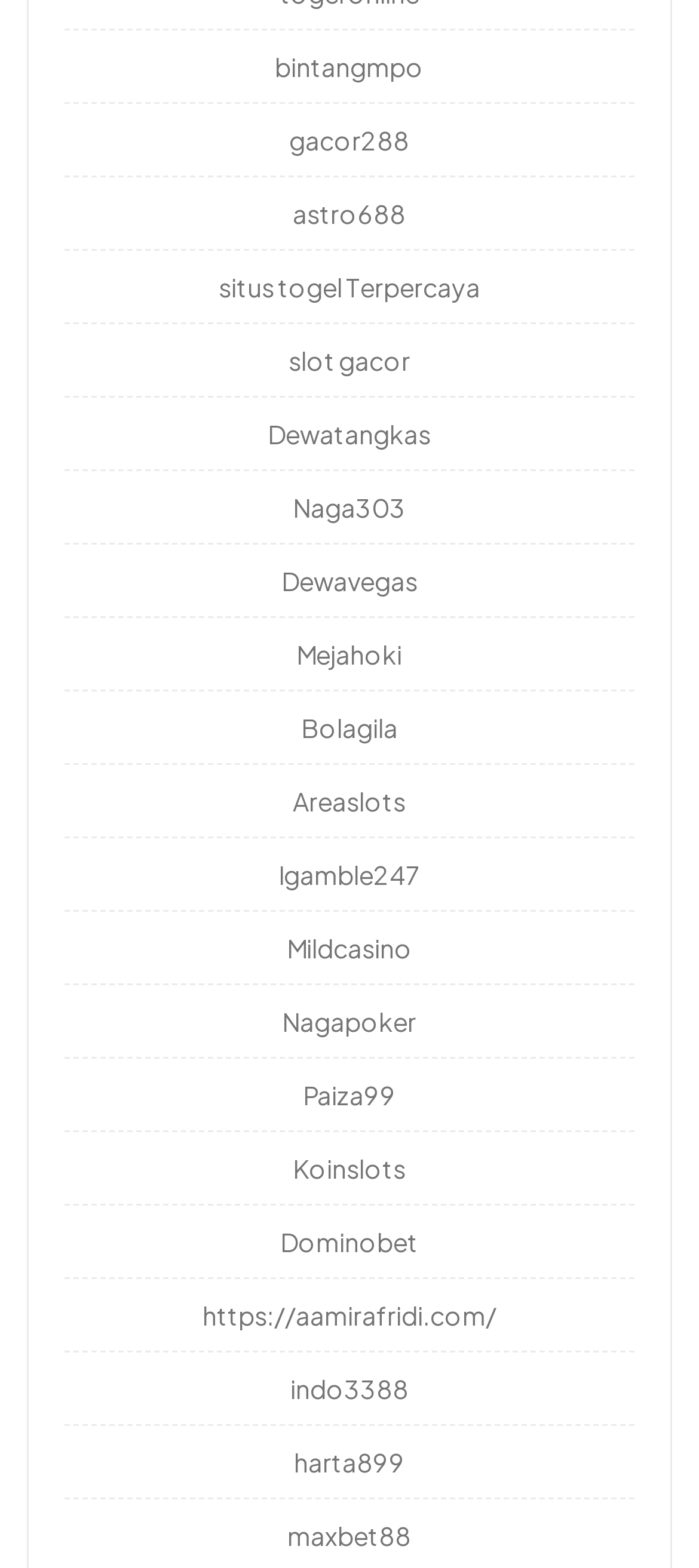Are the websites listed official or affiliated with each other?
Refer to the image and respond with a one-word or short-phrase answer.

No